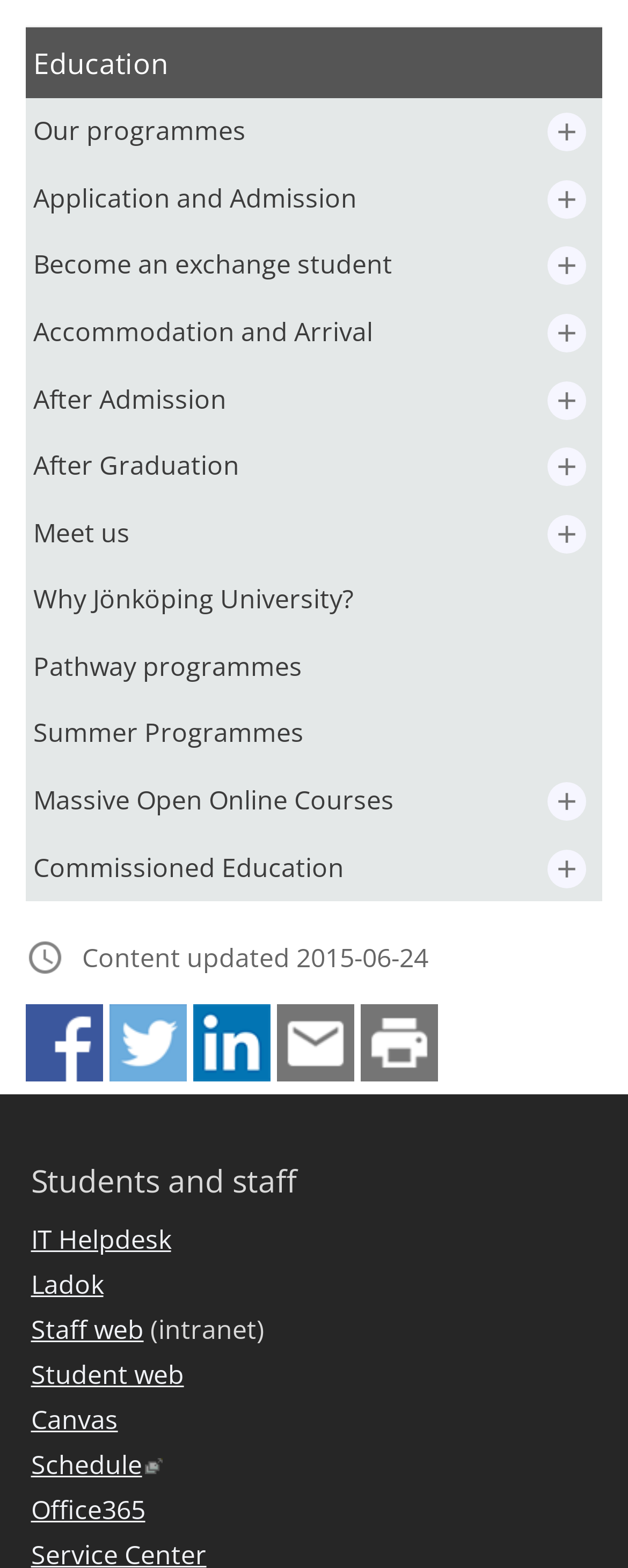Use the information in the screenshot to answer the question comprehensively: What is the name of the university?

Based on the webpage content, specifically the links and buttons in the side navigation, it can be inferred that the webpage is related to Jönköping University.